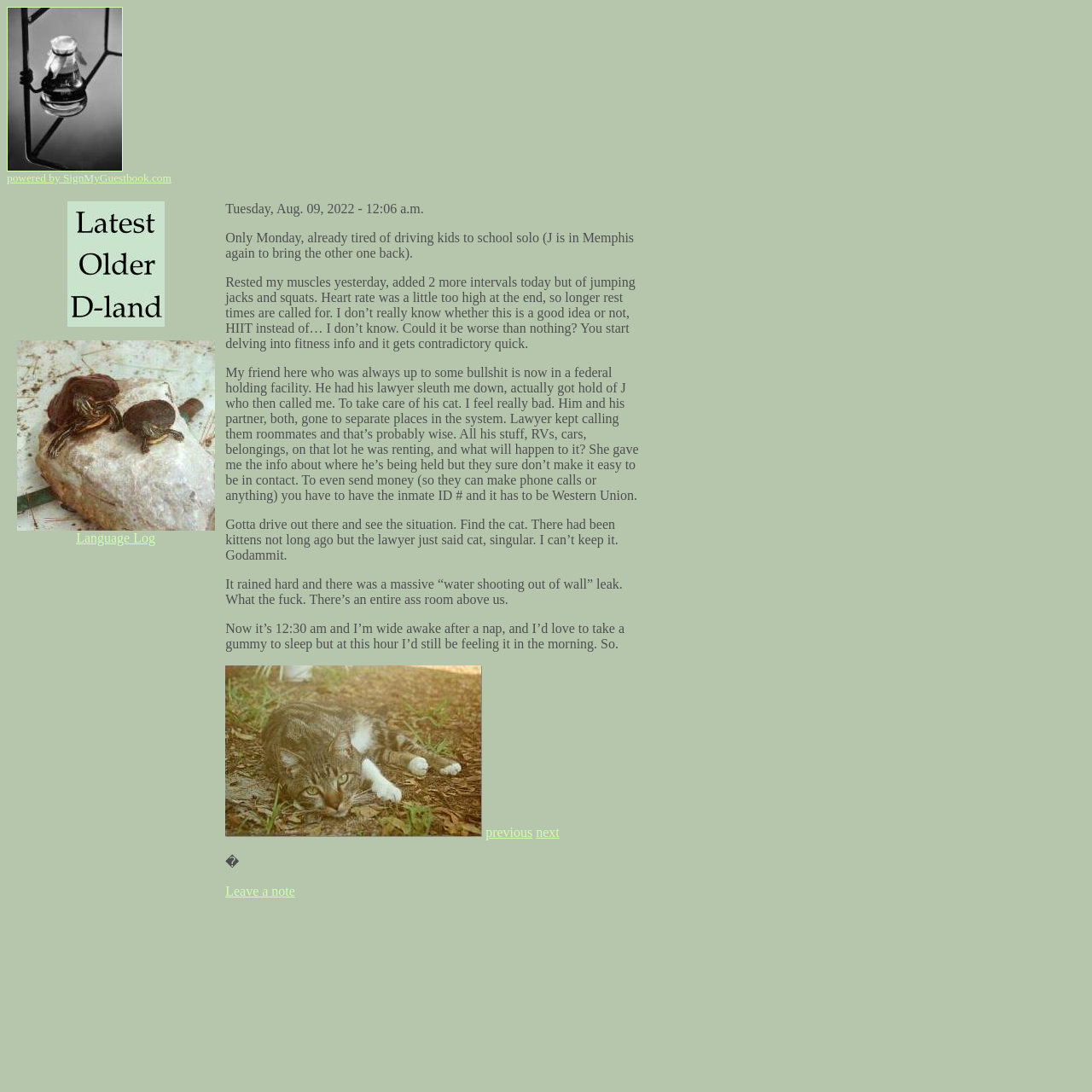Please find the bounding box coordinates of the element that must be clicked to perform the given instruction: "Click the 'Language Log' link". The coordinates should be four float numbers from 0 to 1, i.e., [left, top, right, bottom].

[0.07, 0.486, 0.142, 0.499]